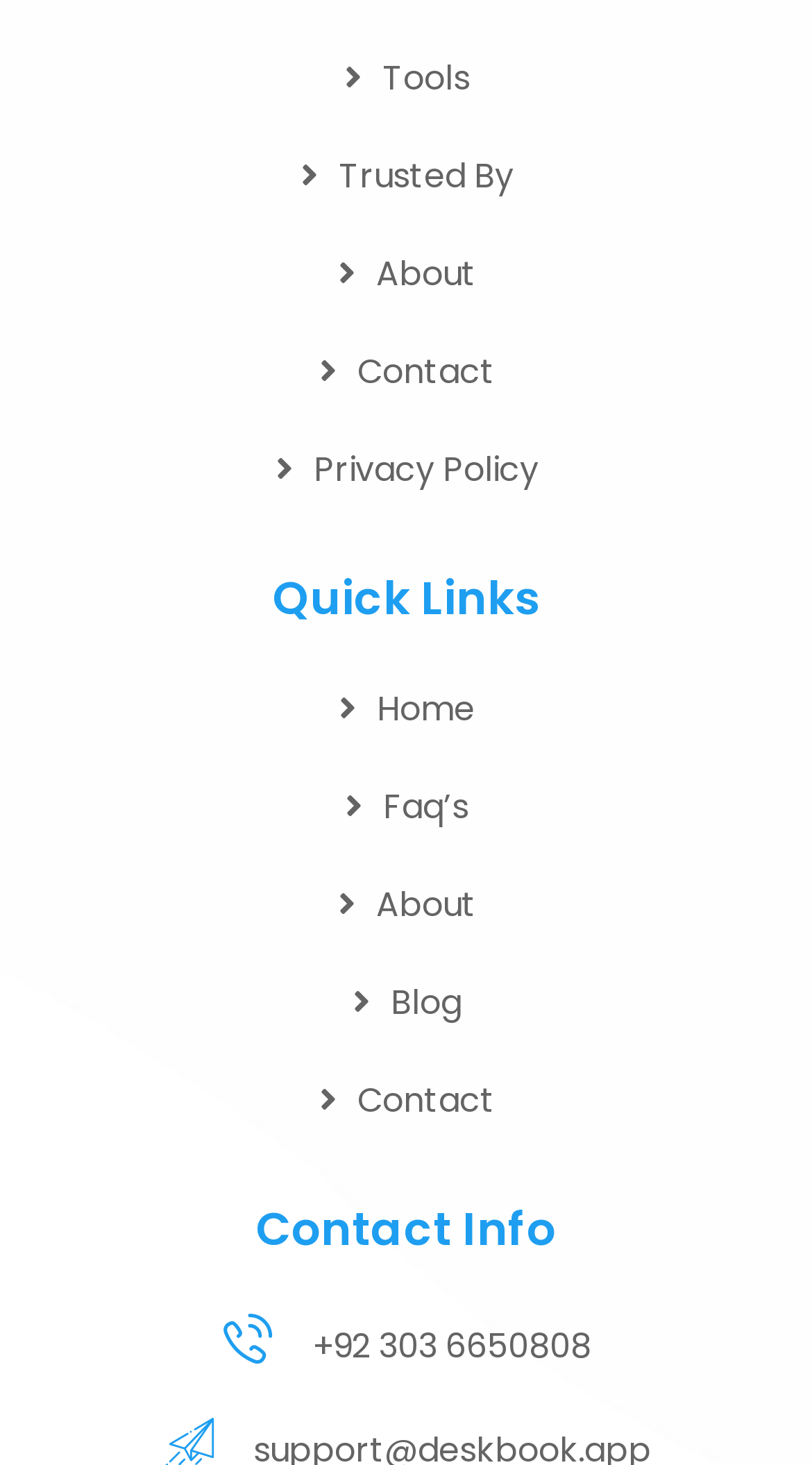Determine the bounding box coordinates of the region I should click to achieve the following instruction: "Go to the Blog". Ensure the bounding box coordinates are four float numbers between 0 and 1, i.e., [left, top, right, bottom].

[0.435, 0.668, 0.568, 0.7]